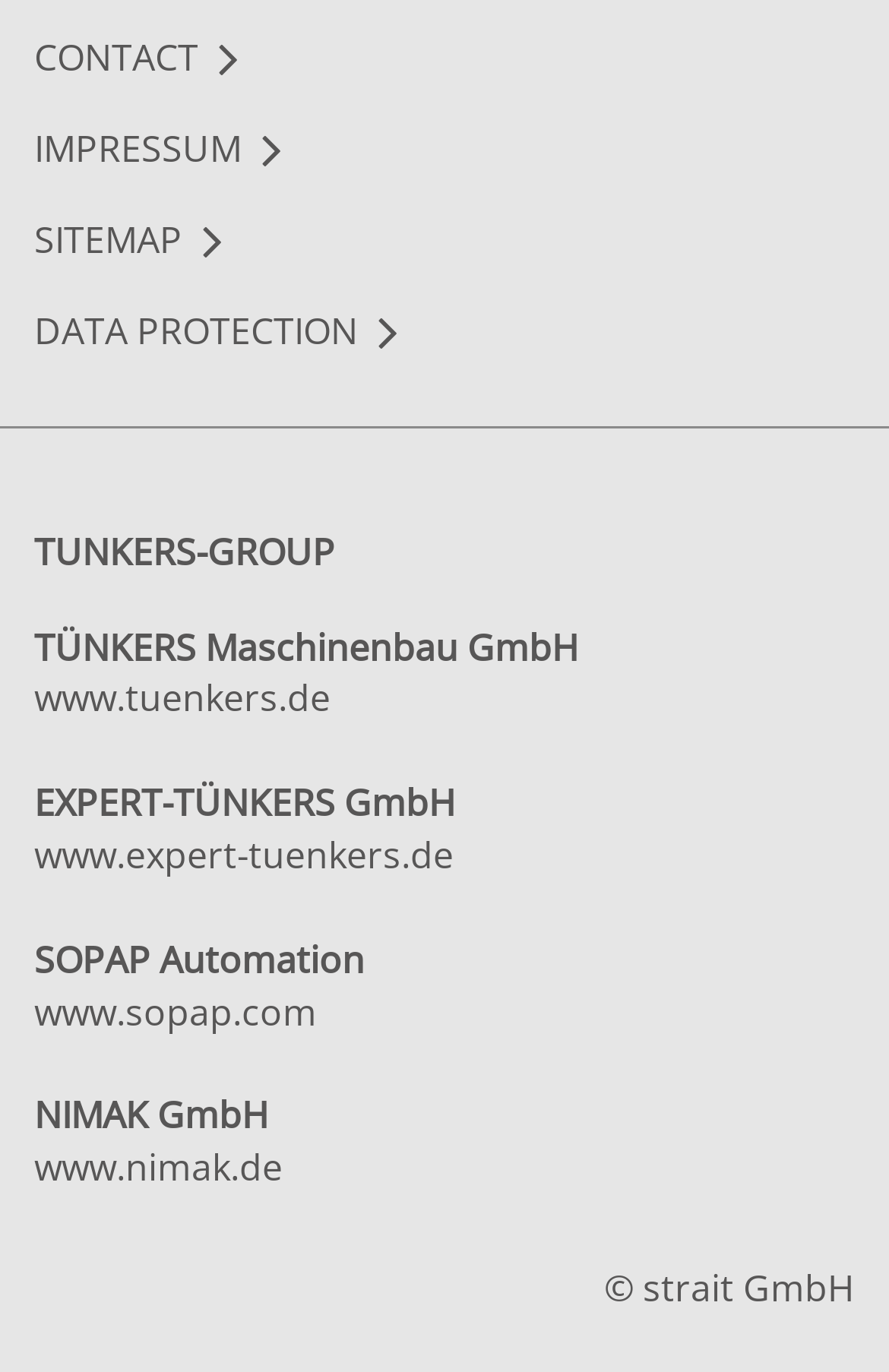Identify the bounding box coordinates of the area you need to click to perform the following instruction: "View Minddistrict on Linkedin".

None